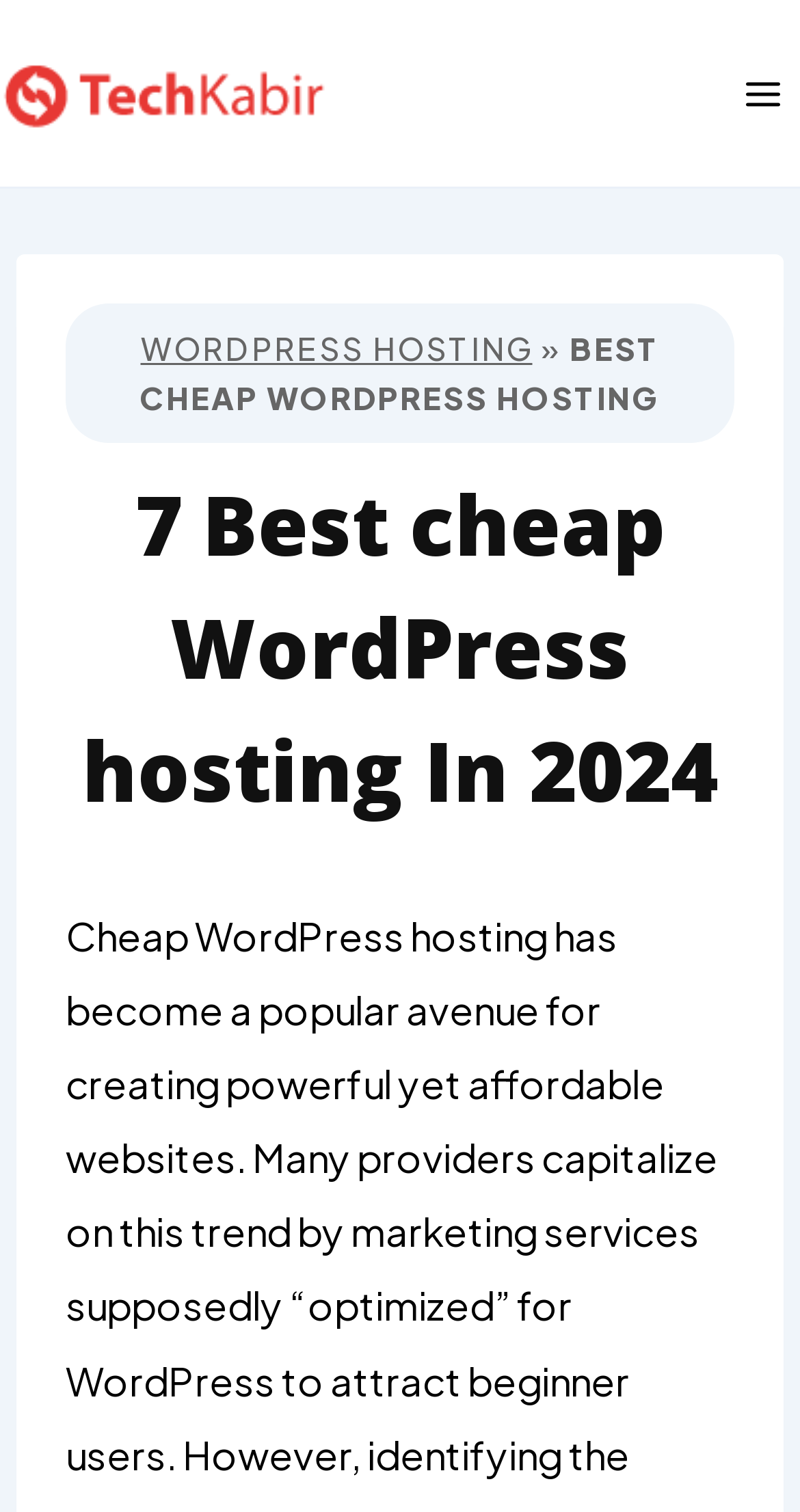What is the purpose of the button at the top right corner?
Provide a short answer using one word or a brief phrase based on the image.

Open menu